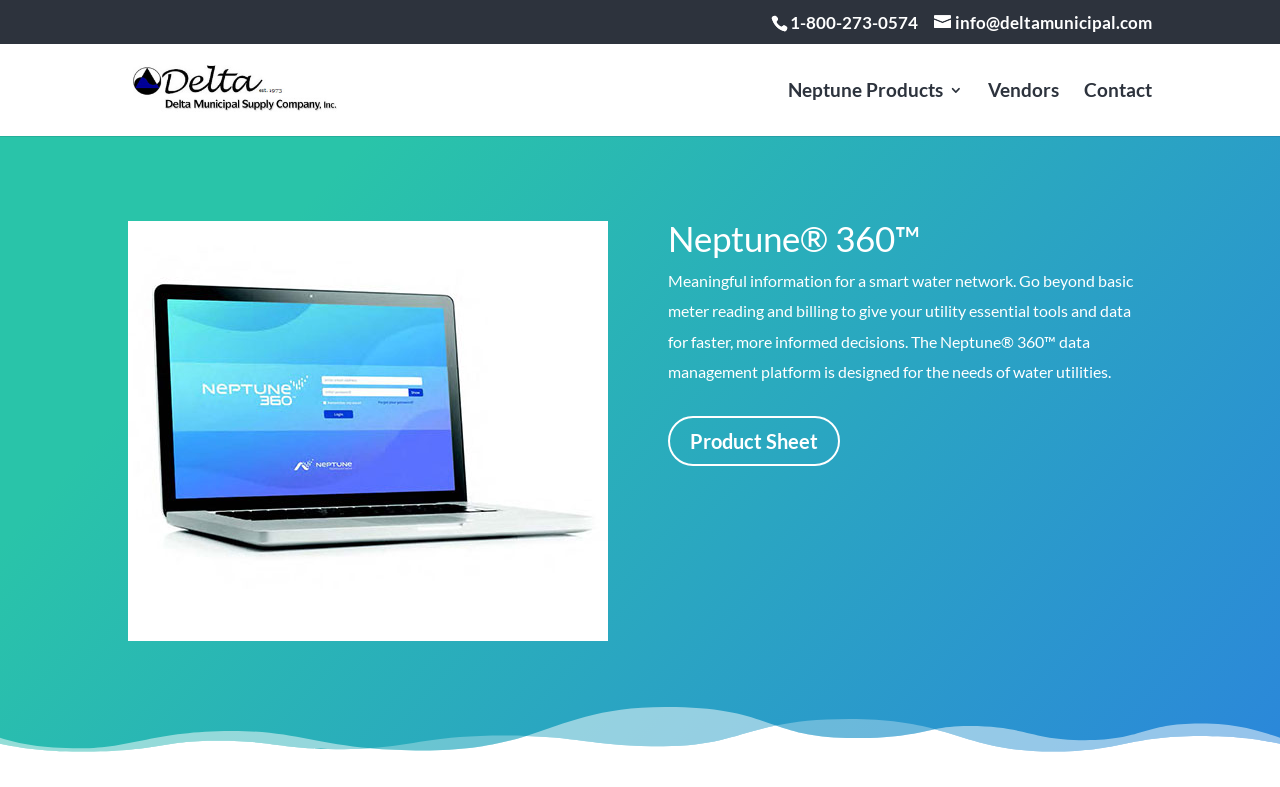Based on the image, provide a detailed and complete answer to the question: 
What is the name of the product sheet?

I found the name of the product sheet by looking at the link element below the heading 'Neptune 360', which has the text 'Product Sheet'.